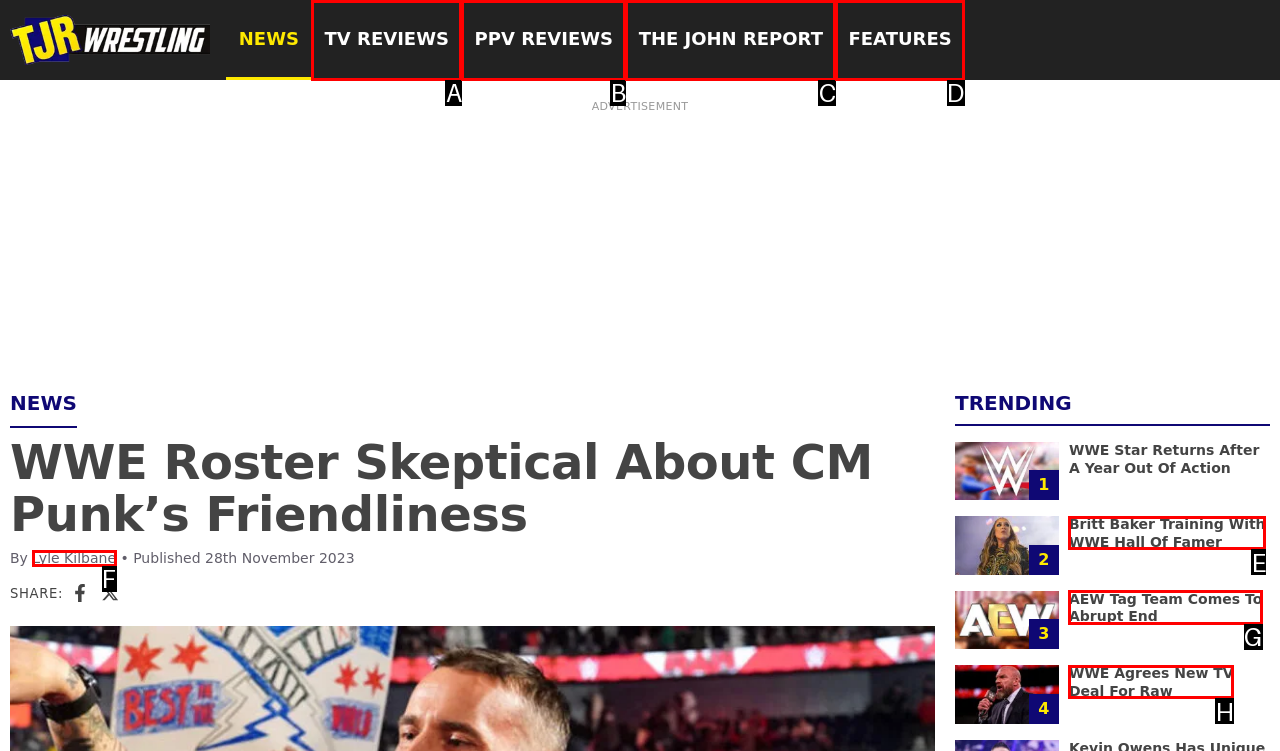Please determine which option aligns with the description: The John Report. Respond with the option’s letter directly from the available choices.

C